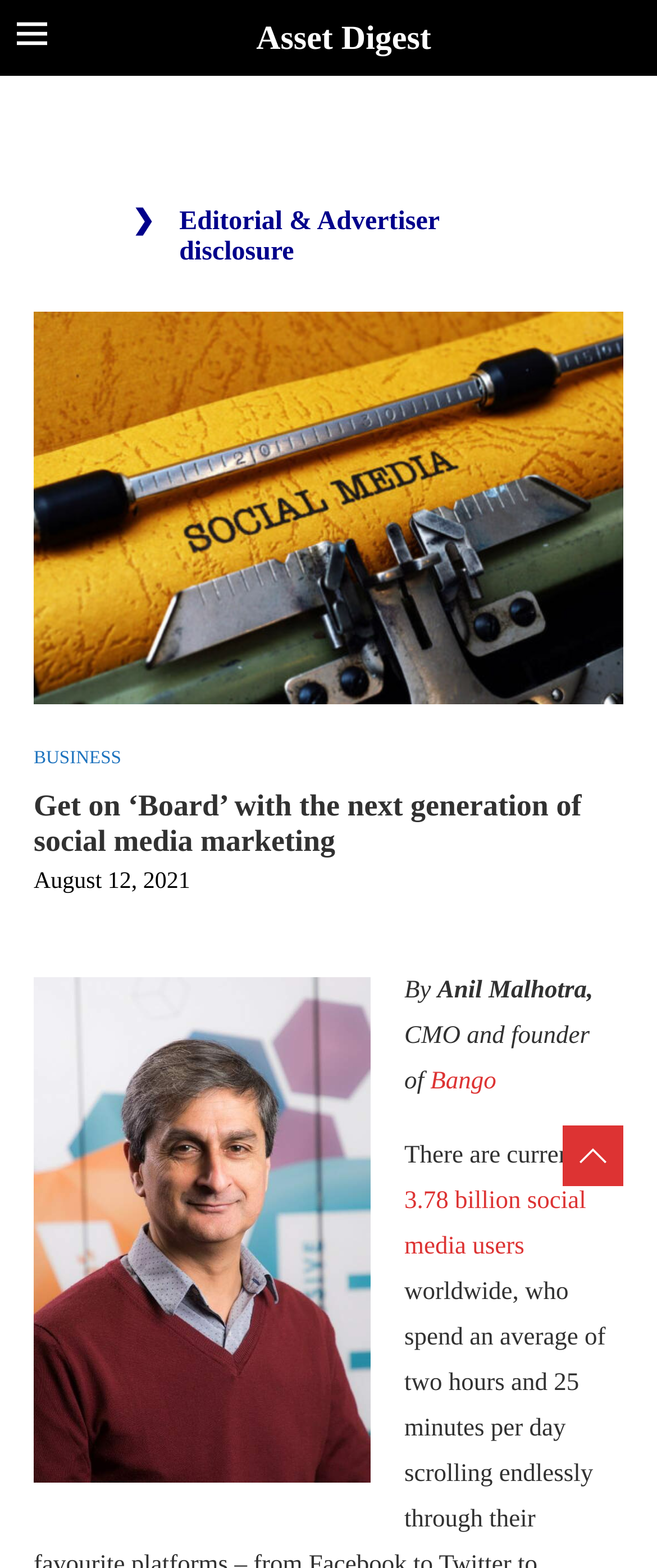What is the author's title?
Provide an in-depth and detailed explanation in response to the question.

I found the author's title by looking at the text following the 'By' keyword, which is 'Anil Malhotra, CMO and founder of Bango'.